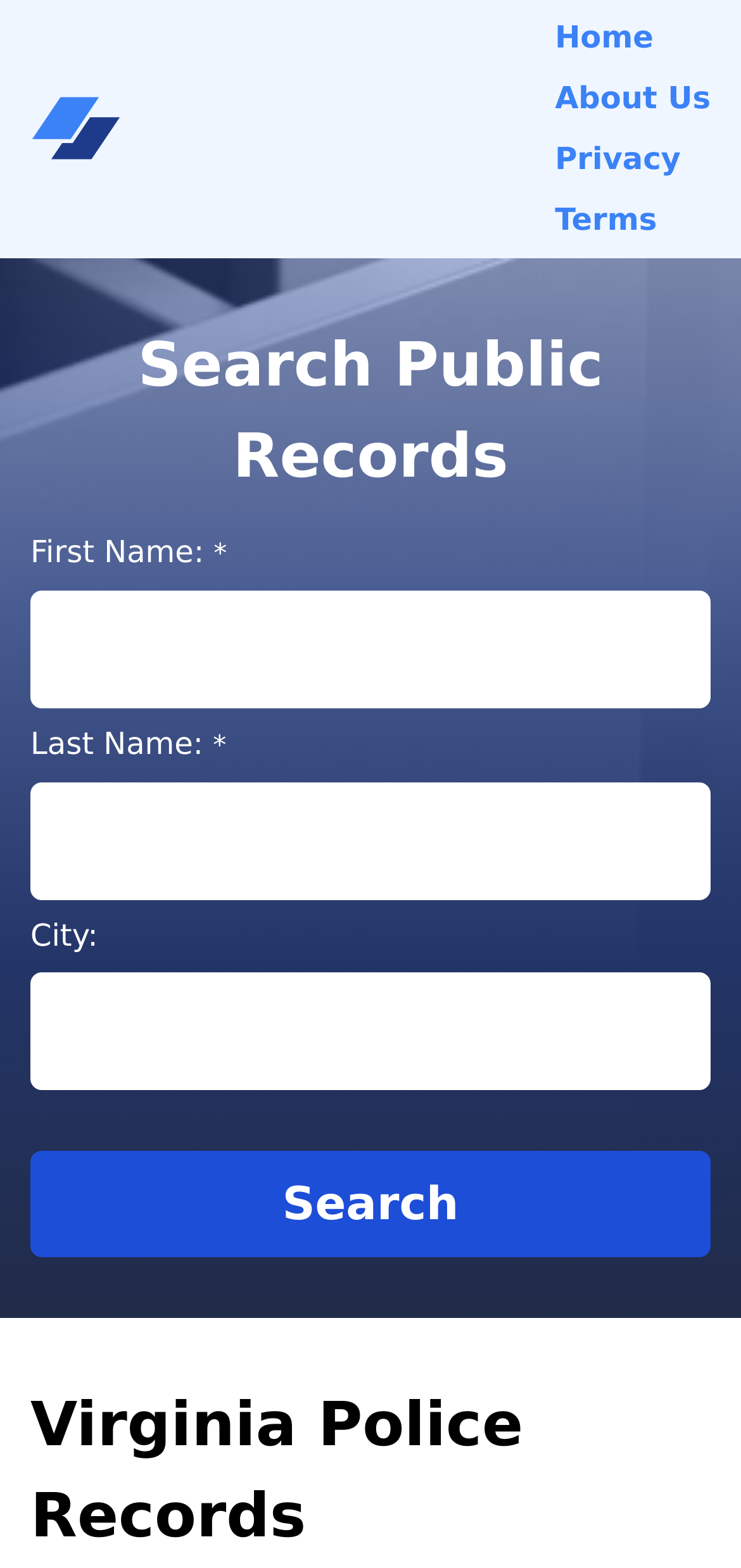Highlight the bounding box coordinates of the element that should be clicked to carry out the following instruction: "Enter last name". The coordinates must be given as four float numbers ranging from 0 to 1, i.e., [left, top, right, bottom].

[0.041, 0.499, 0.959, 0.574]